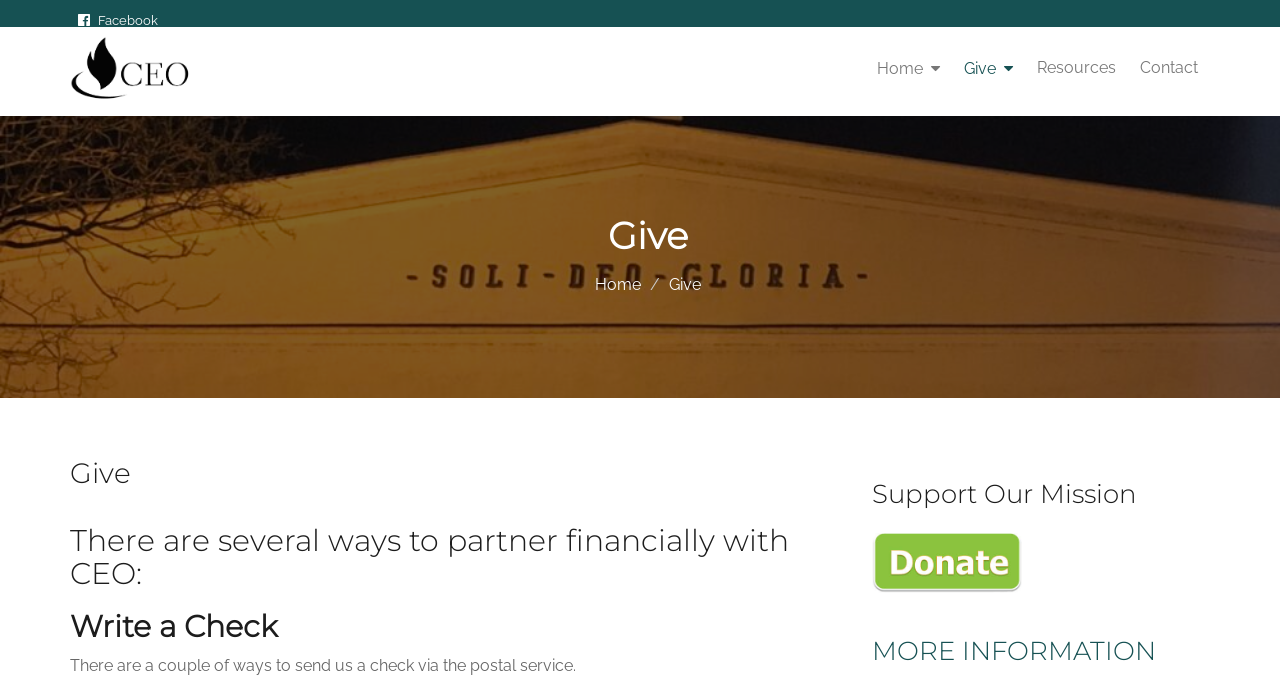Can you determine the bounding box coordinates of the area that needs to be clicked to fulfill the following instruction: "View Resources"?

[0.801, 0.039, 0.881, 0.159]